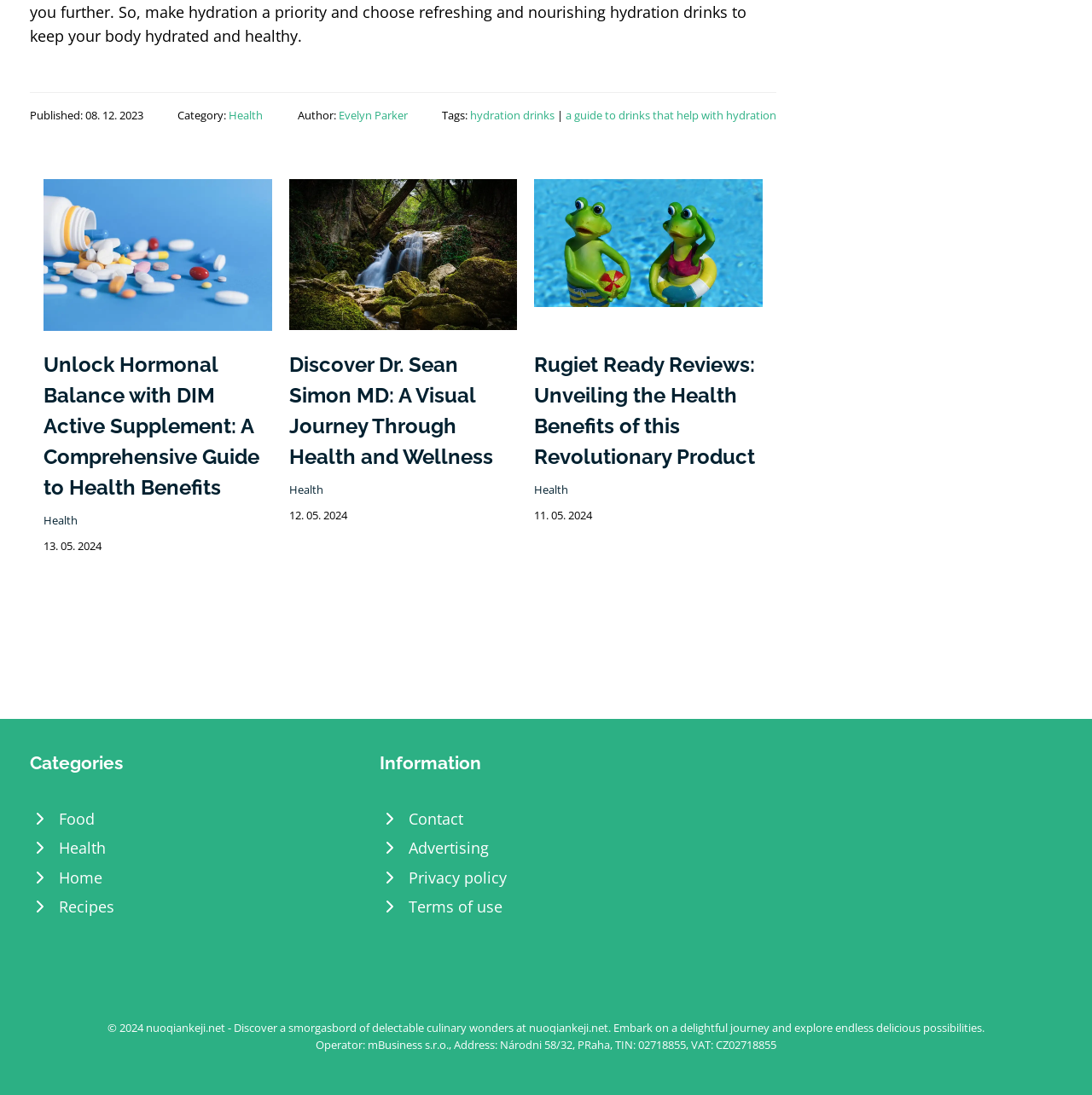What is the copyright year of the webpage?
Using the information from the image, give a concise answer in one word or a short phrase.

2024